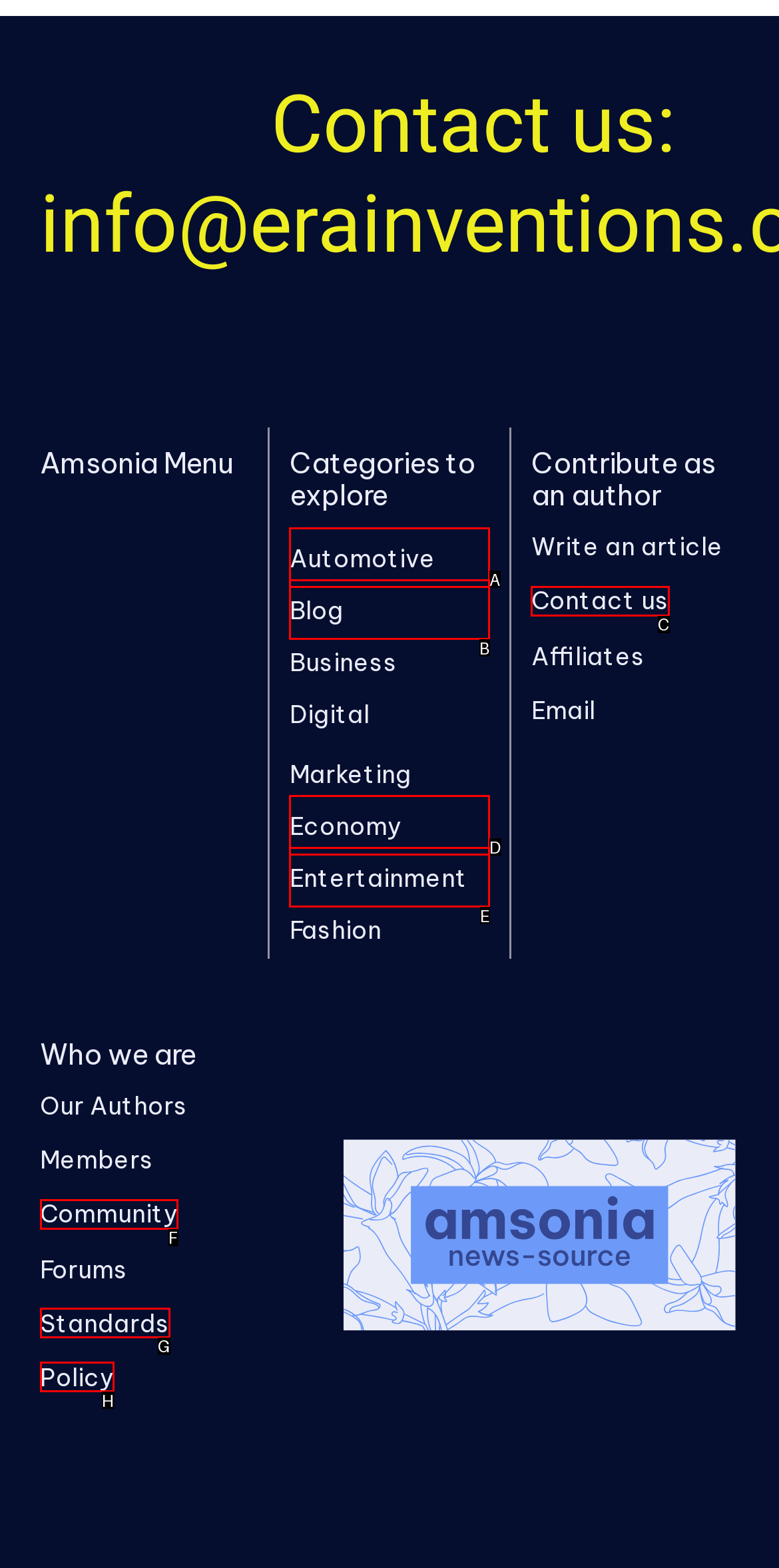What option should you select to complete this task: Contact us? Indicate your answer by providing the letter only.

C